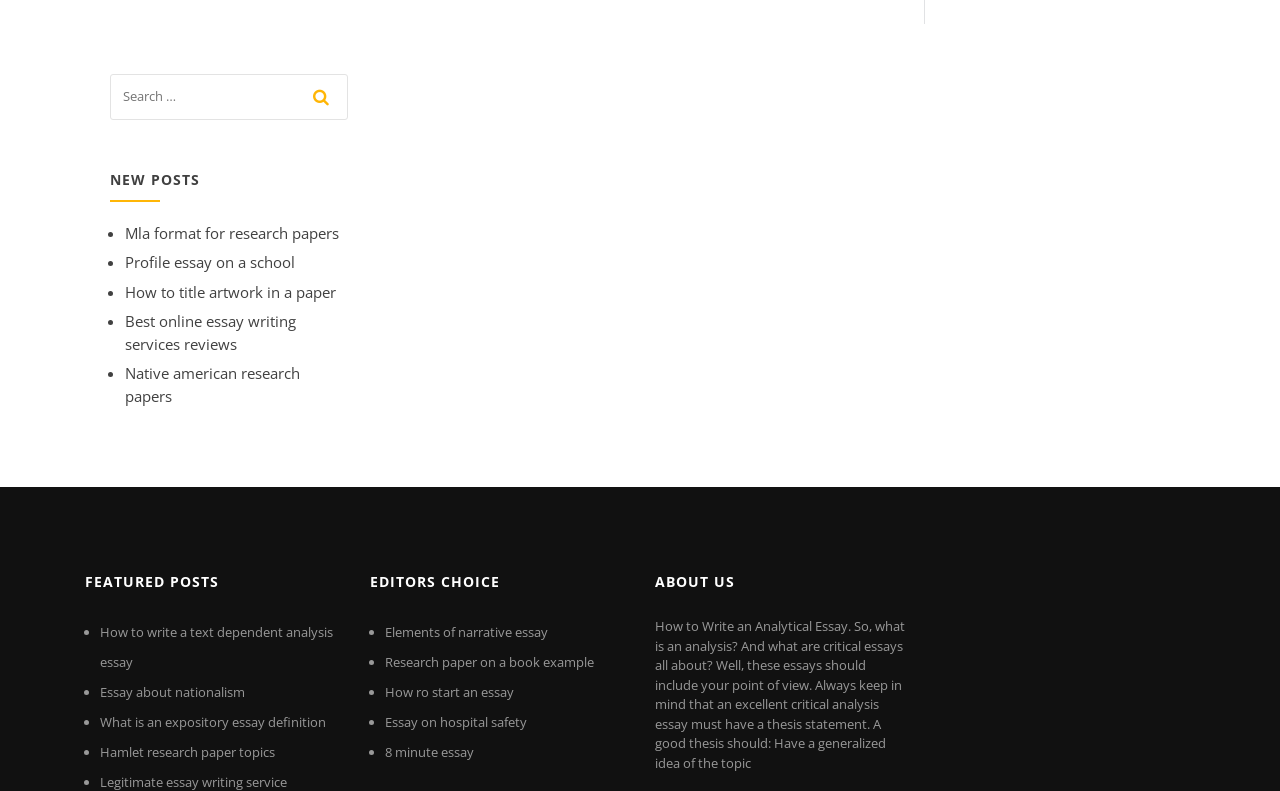Could you indicate the bounding box coordinates of the region to click in order to complete this instruction: "learn about 'How to Write an Analytical Essay'".

[0.512, 0.781, 0.707, 0.976]